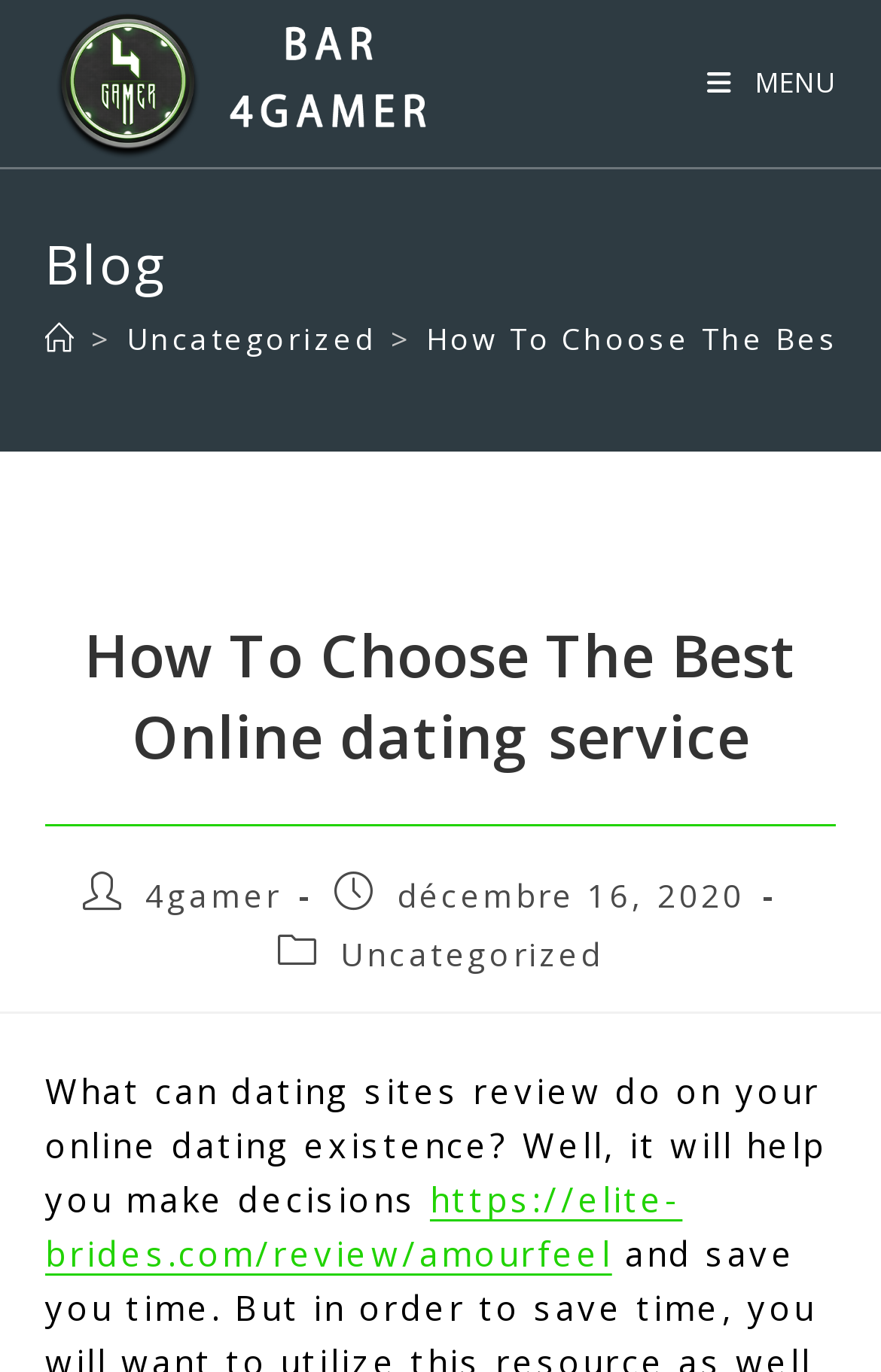What is the date of the publication?
Please use the image to deliver a detailed and complete answer.

The date of the publication is mentioned as 'décembre 16, 2020' in the webpage, which can be found in the section 'Publication publiée'.